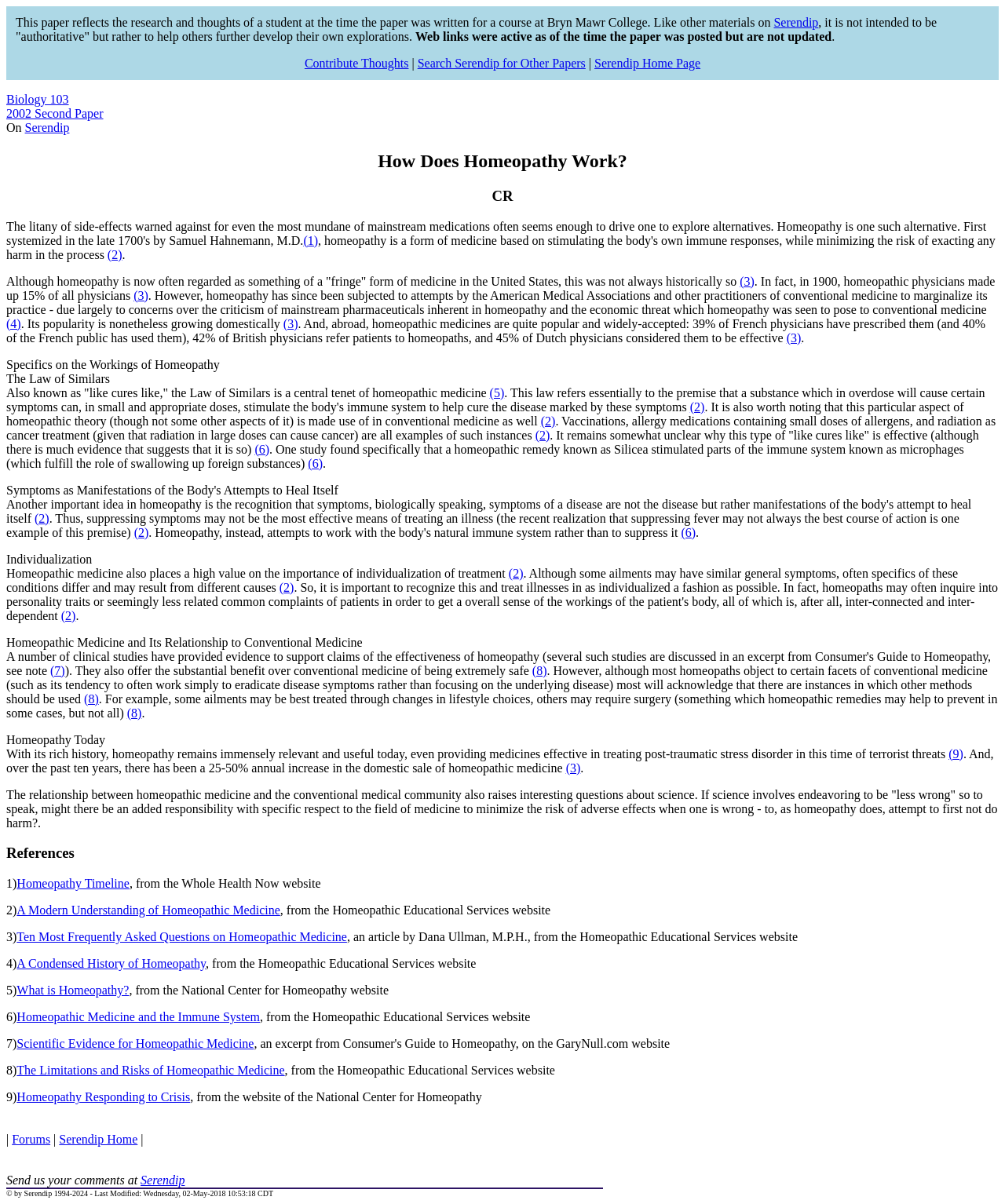Locate the bounding box coordinates of the element you need to click to accomplish the task described by this instruction: "Learn about Homeopathy Timeline".

[0.017, 0.728, 0.129, 0.739]